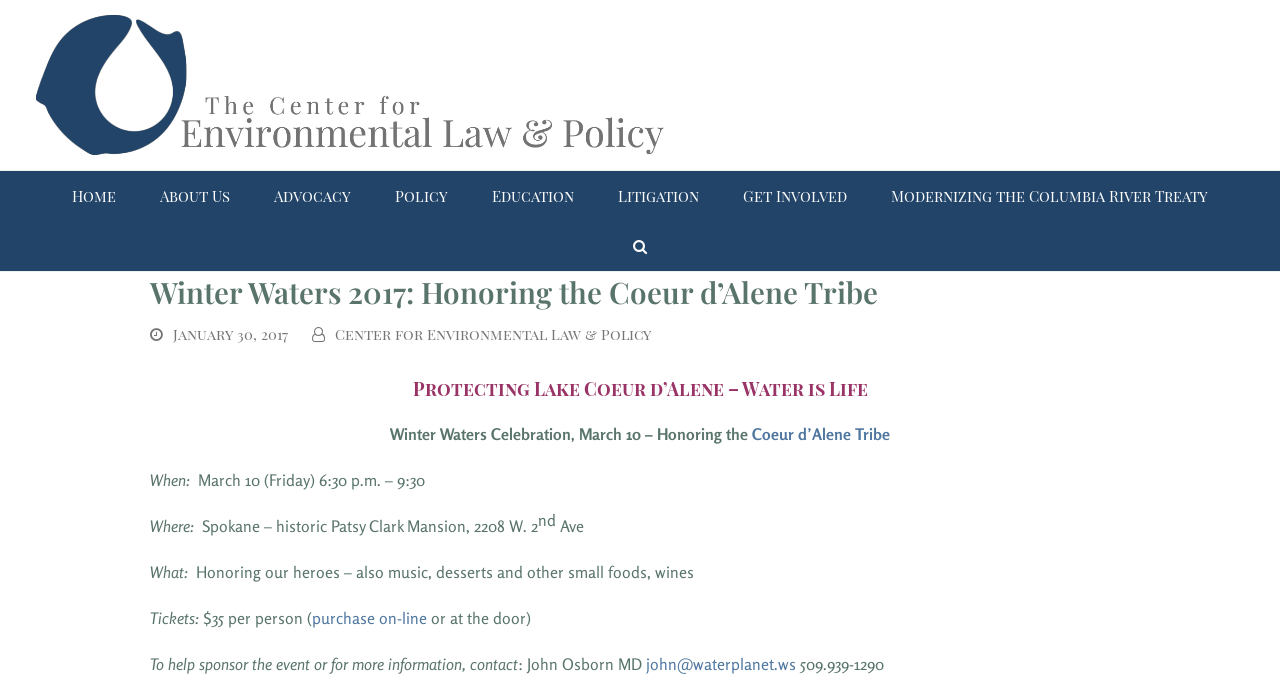Locate and generate the text content of the webpage's heading.

Winter Waters 2017: Honoring the Coeur d’Alene Tribe